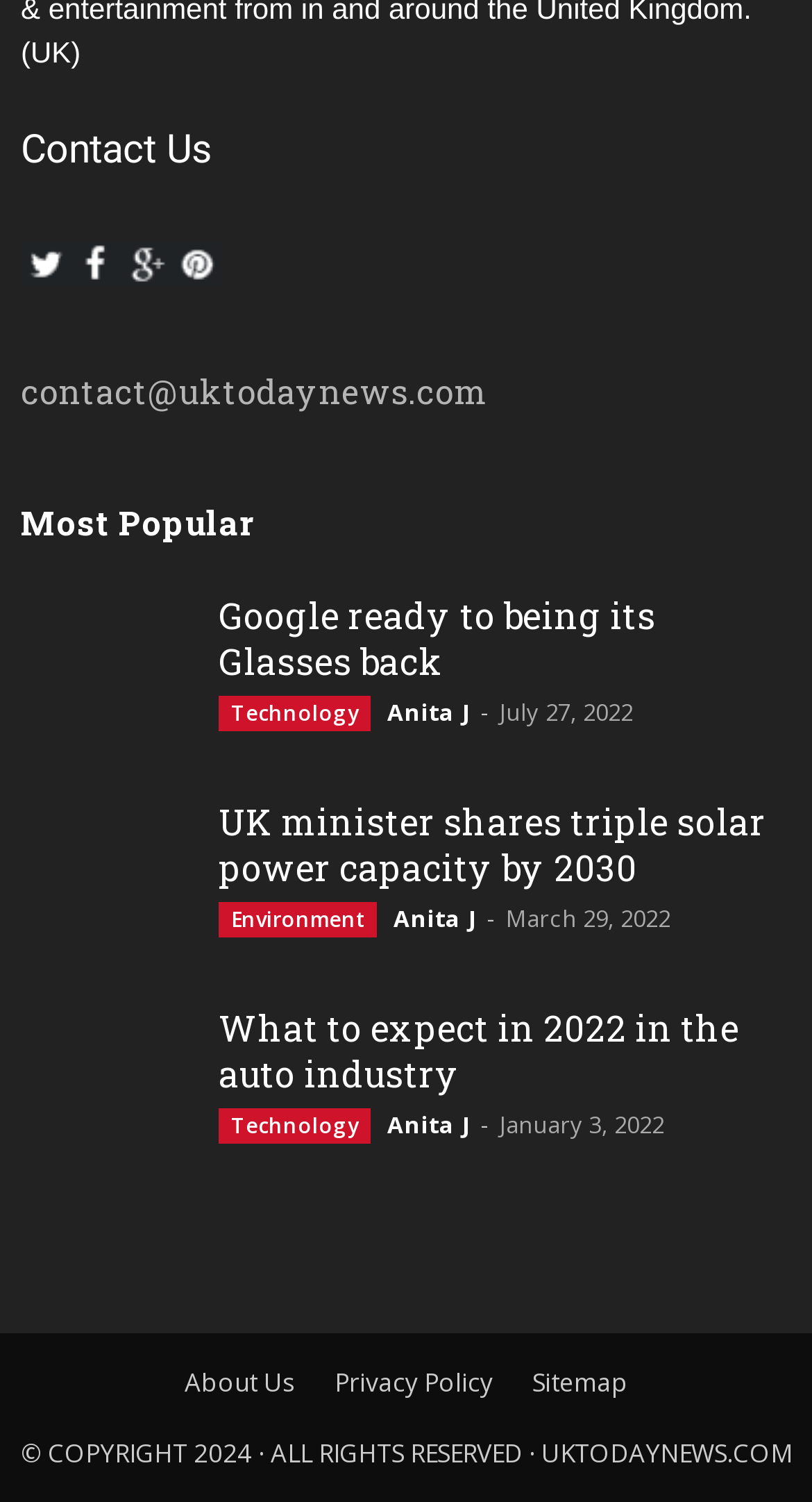Pinpoint the bounding box coordinates of the clickable element to carry out the following instruction: "View What to expect in 2022 in the auto industry."

[0.269, 0.669, 0.91, 0.732]